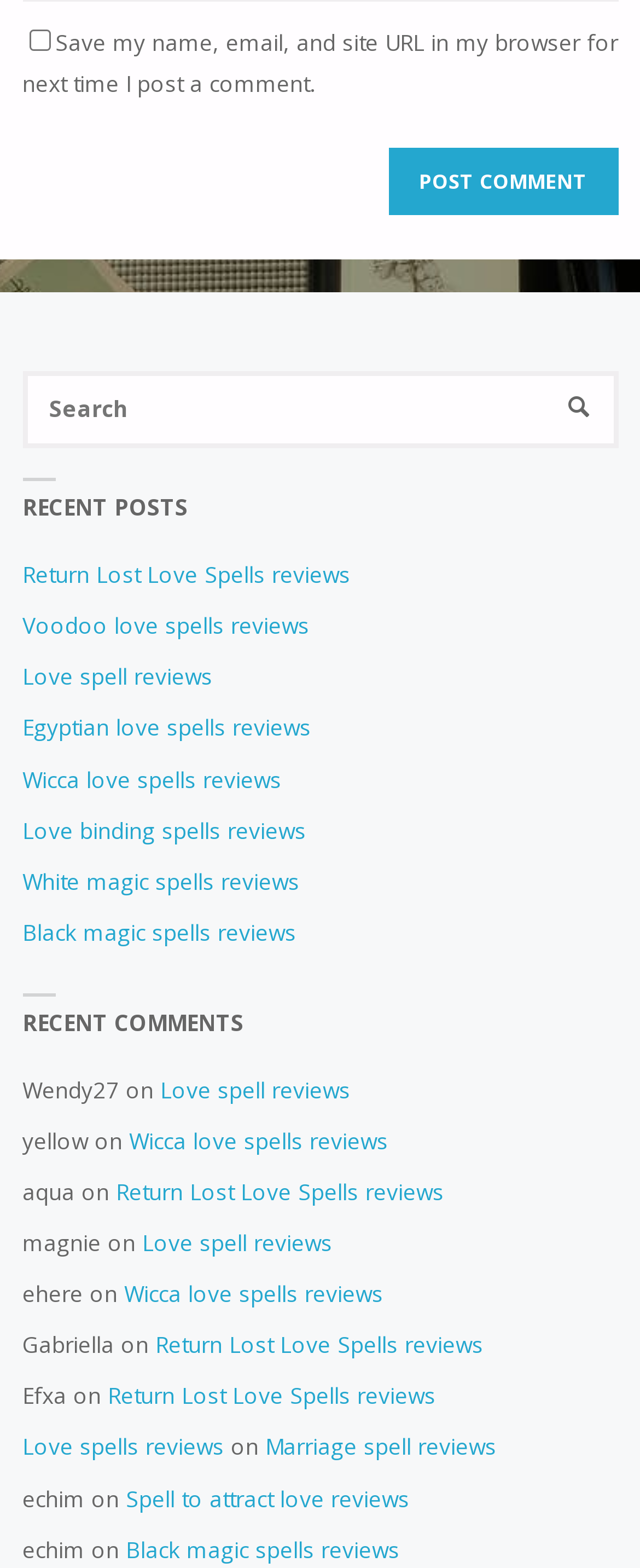How many sections are there on the webpage?
Please utilize the information in the image to give a detailed response to the question.

The webpage has two main sections labeled 'RECENT POSTS' and 'RECENT COMMENTS'. The 'RECENT POSTS' section contains a list of links to love spell reviews, and the 'RECENT COMMENTS' section contains a list of comments from users.